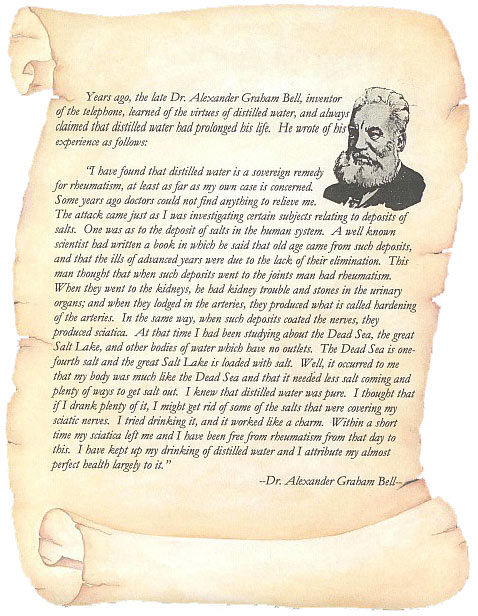Provide a one-word or short-phrase response to the question:
What is the material of the document?

Aged parchment